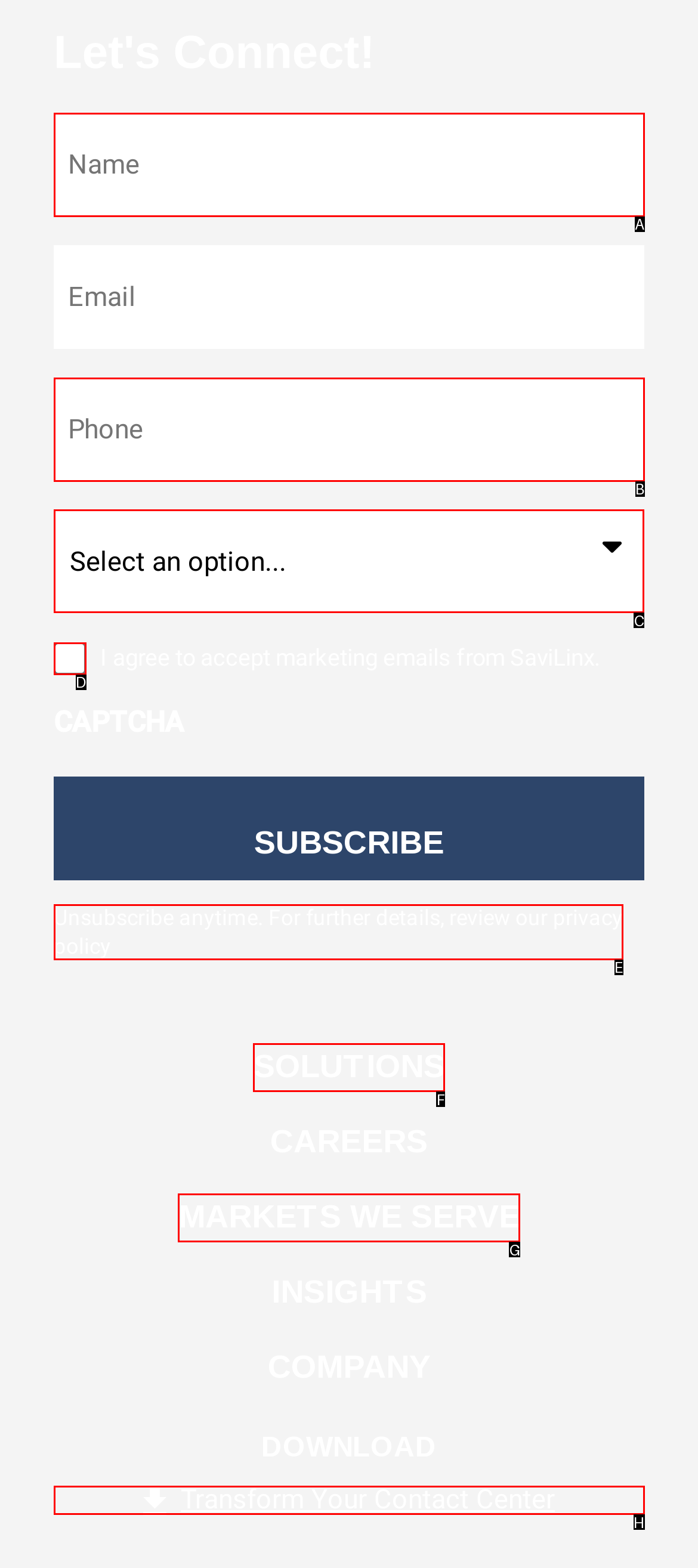To achieve the task: Select an option from the dropdown, indicate the letter of the correct choice from the provided options.

C